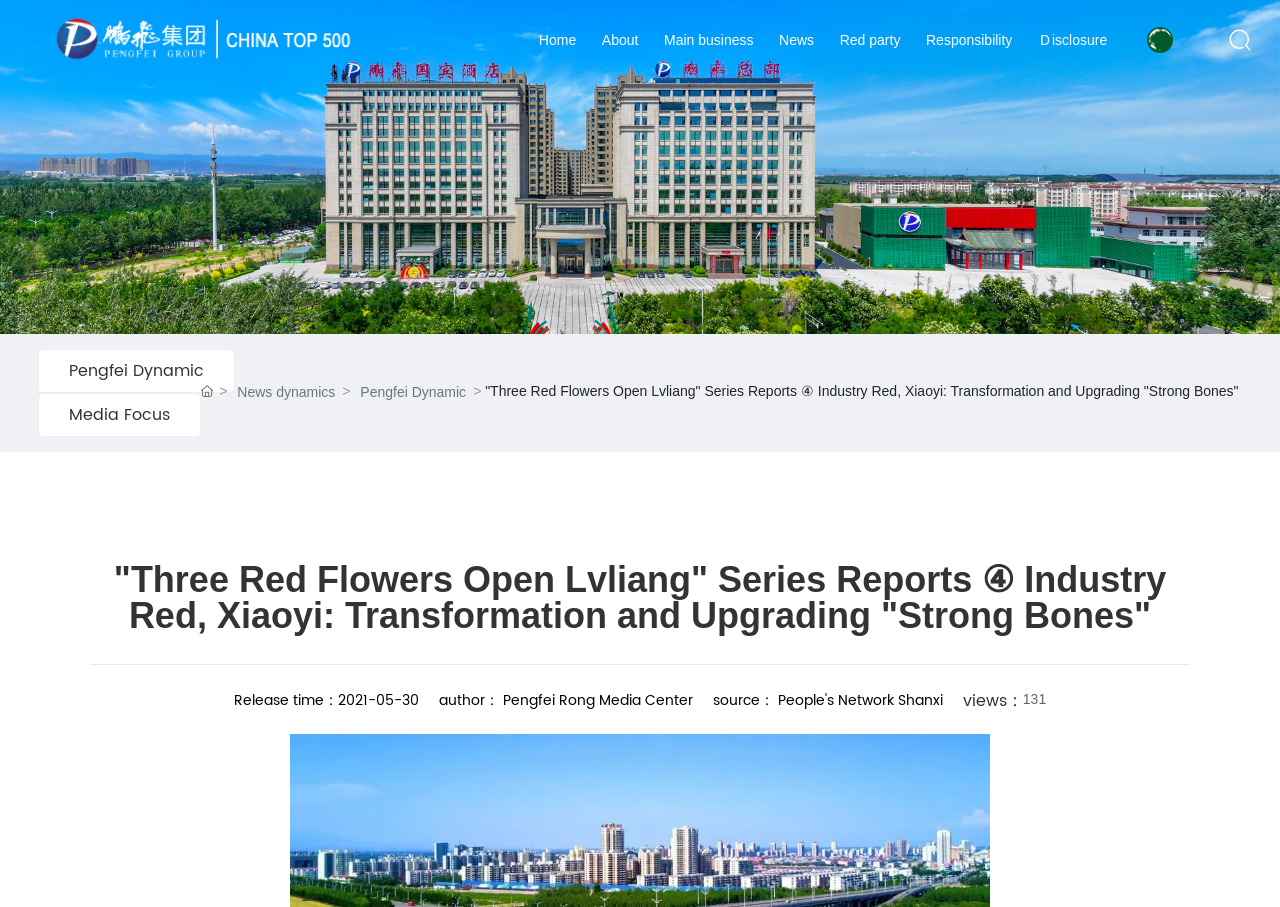Identify the bounding box coordinates of the region I need to click to complete this instruction: "Click the 'Home' link".

[0.411, 0.0, 0.46, 0.088]